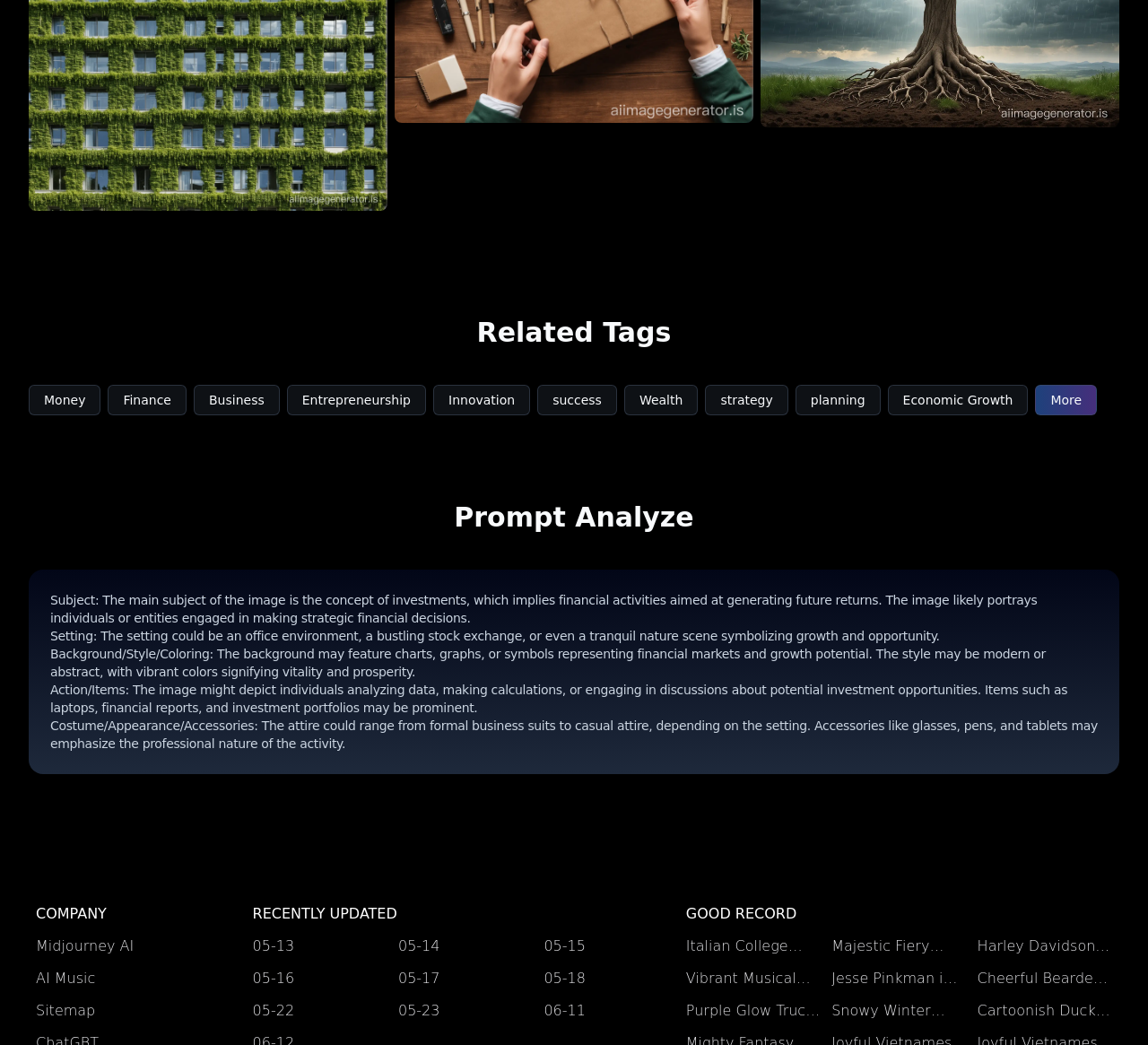Please identify the bounding box coordinates of the element's region that needs to be clicked to fulfill the following instruction: "Search for something". The bounding box coordinates should consist of four float numbers between 0 and 1, i.e., [left, top, right, bottom].

None